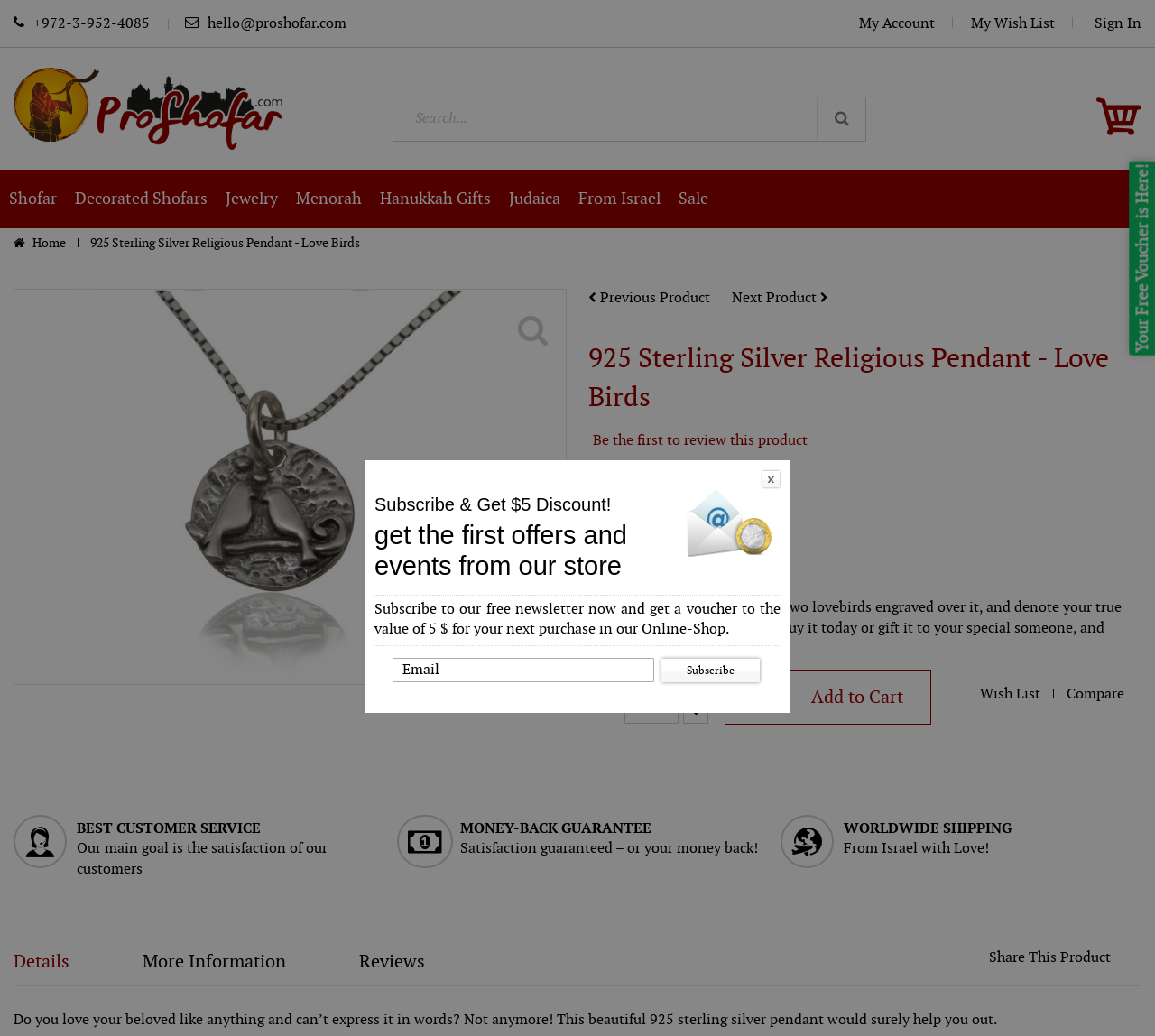Explain the webpage's design and content in an elaborate manner.

This webpage is an e-commerce product page for a 925 sterling silver religious pendant featuring lovebirds. At the top, there are several links to account management, wishlist, and sign-in options, as well as a phone number and email address. Below that, there is a Magento Commerce logo with an image.

The main content of the page is divided into two sections. On the left, there is a large image of the pendant, with previous and next product links above it. On the right, there is a product description, which includes the product name, availability, SKU, price, and a detailed description of the pendant. Below the description, there are options to add the product to the cart, wishlist, or compare it with other products.

Further down the page, there are three sections highlighting the website's customer service, money-back guarantee, and worldwide shipping. Below that, there is a "Share This Product" section.

The page also features a tabbed section with three tabs: "Details", "More Information", and "Reviews". The "Details" tab is expanded by default and contains a detailed product description. The other two tabs are collapsed and require clicking to expand.

At the bottom of the page, there is a newsletter subscription section, where users can enter their email address to receive a $5 discount voucher. Finally, there is a "Your Free Voucher is Here!" link at the bottom right corner of the page.